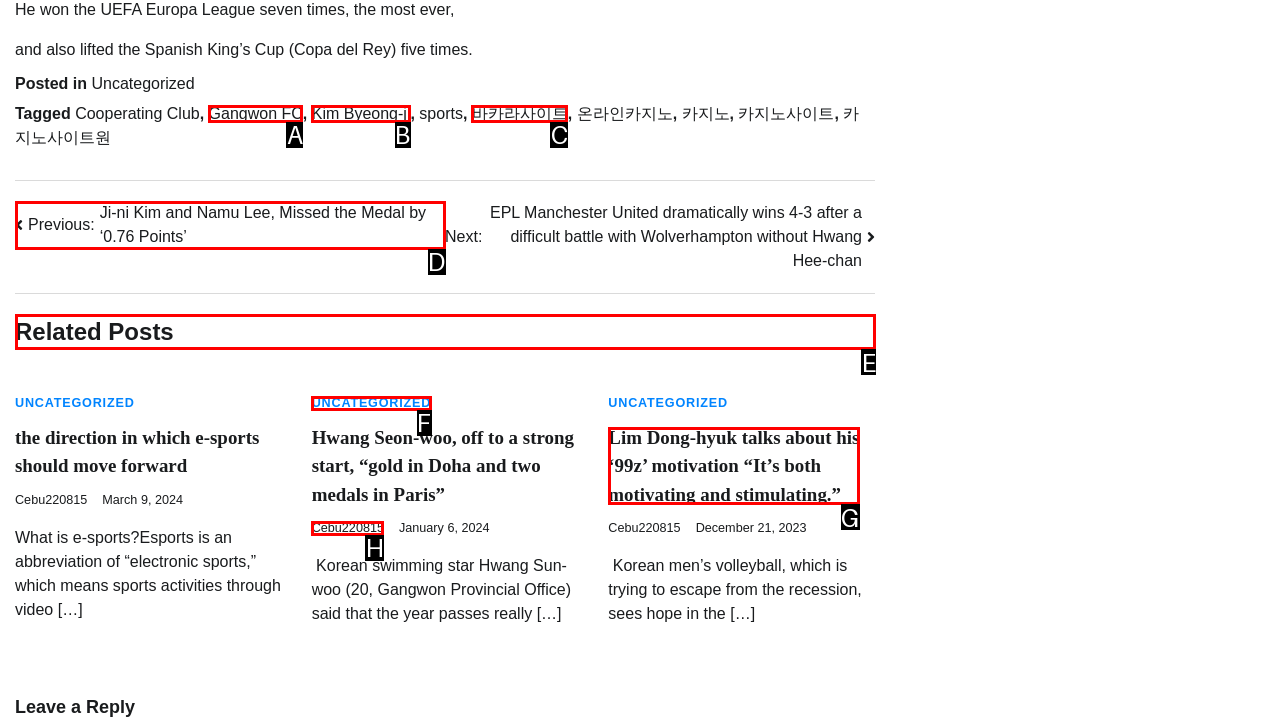Pick the right letter to click to achieve the task: View the 'Related Posts' section
Answer with the letter of the correct option directly.

E